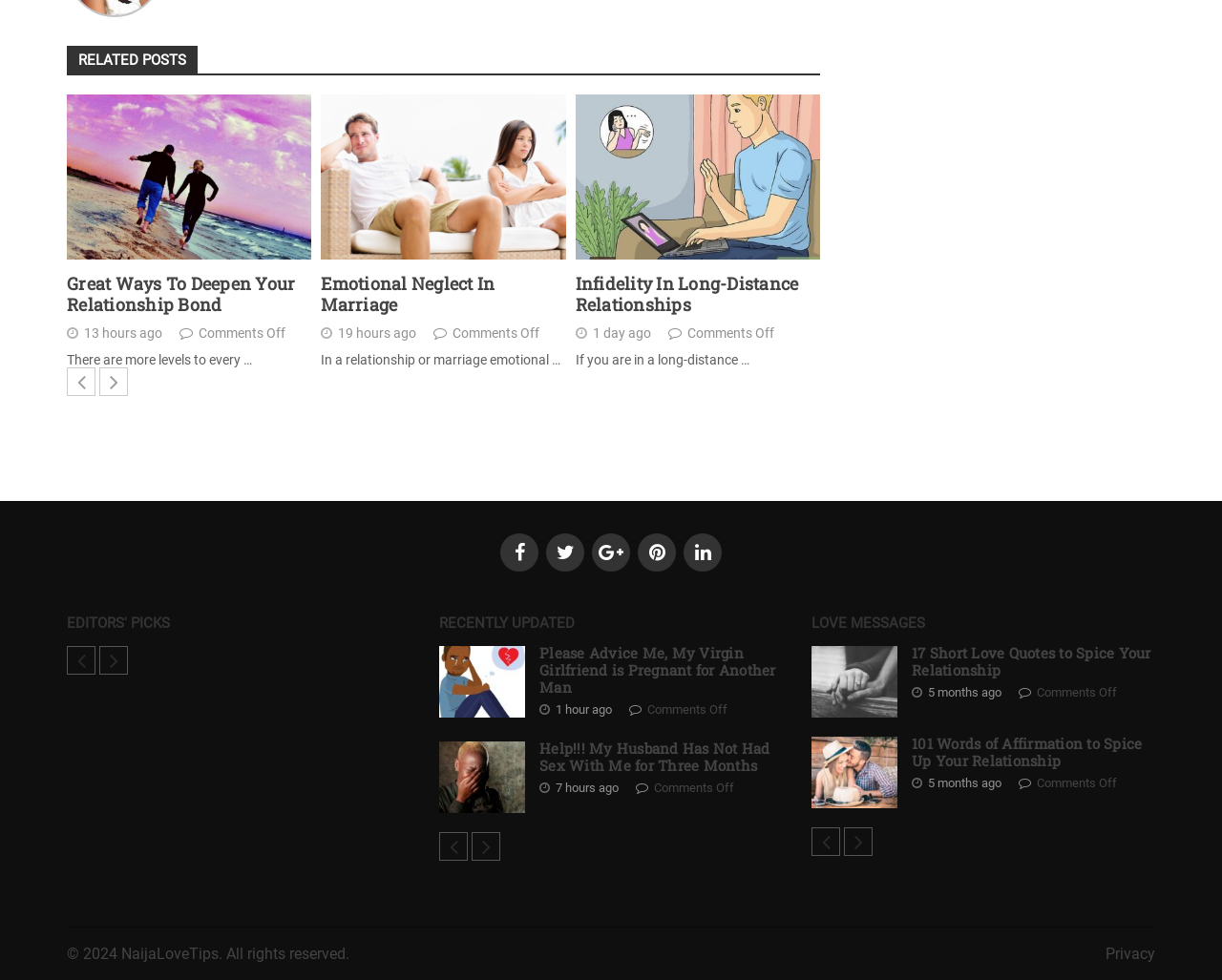Please find and report the bounding box coordinates of the element to click in order to perform the following action: "Click on 'Great Ways To Deepen Your Relationship Bond'". The coordinates should be expressed as four float numbers between 0 and 1, in the format [left, top, right, bottom].

[0.055, 0.097, 0.255, 0.265]